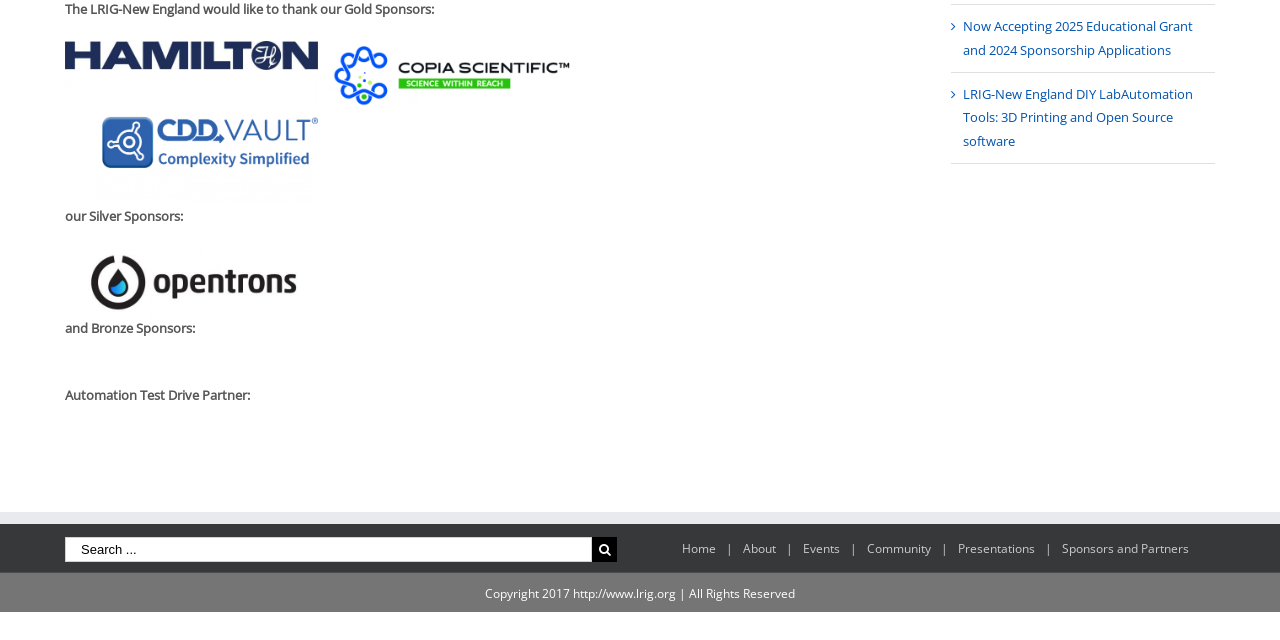Provide the bounding box coordinates of the UI element that matches the description: "Sponsors and Partners".

[0.829, 0.84, 0.929, 0.874]